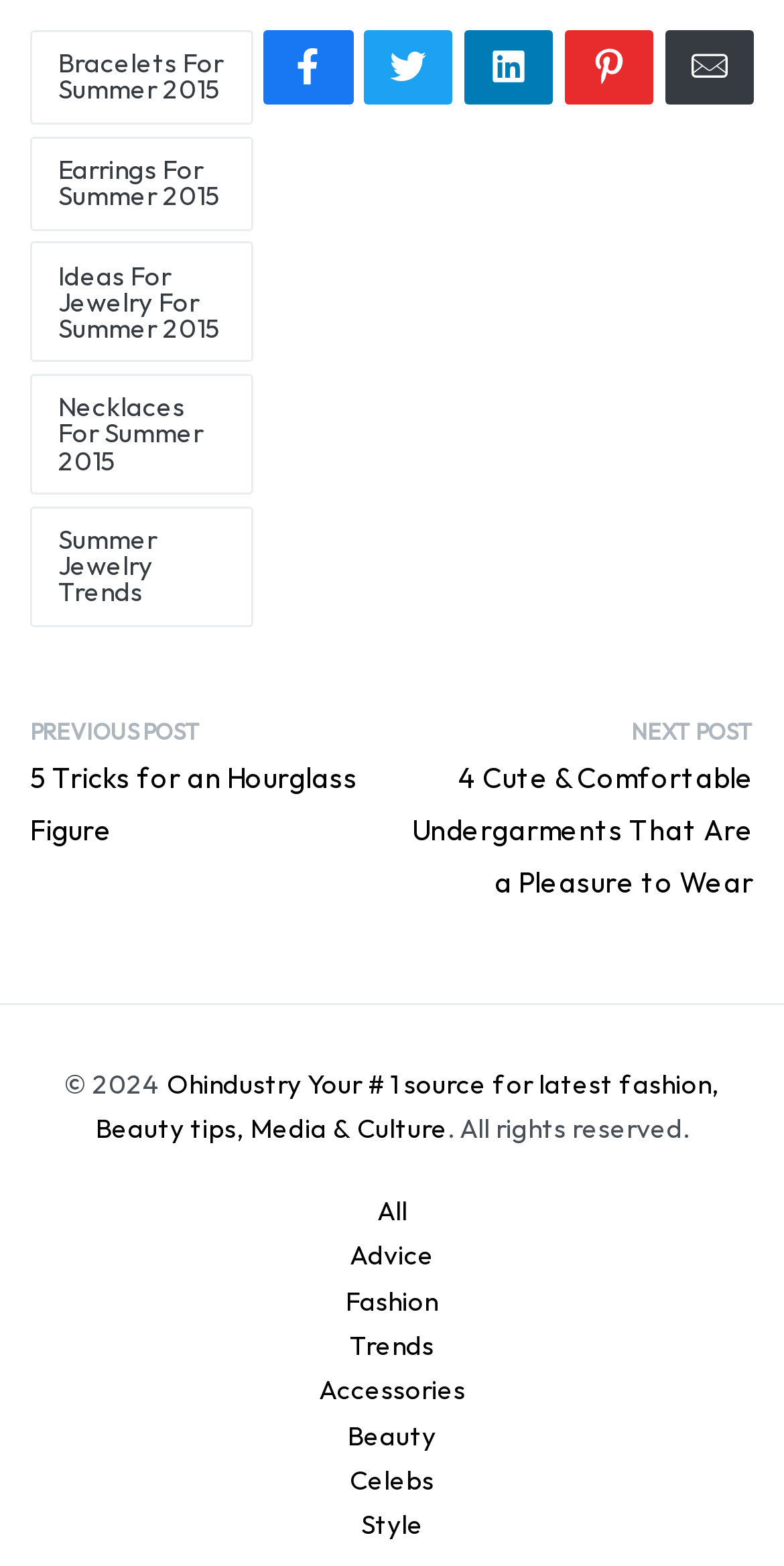Highlight the bounding box coordinates of the region I should click on to meet the following instruction: "Share on Facebook".

[0.337, 0.019, 0.45, 0.066]